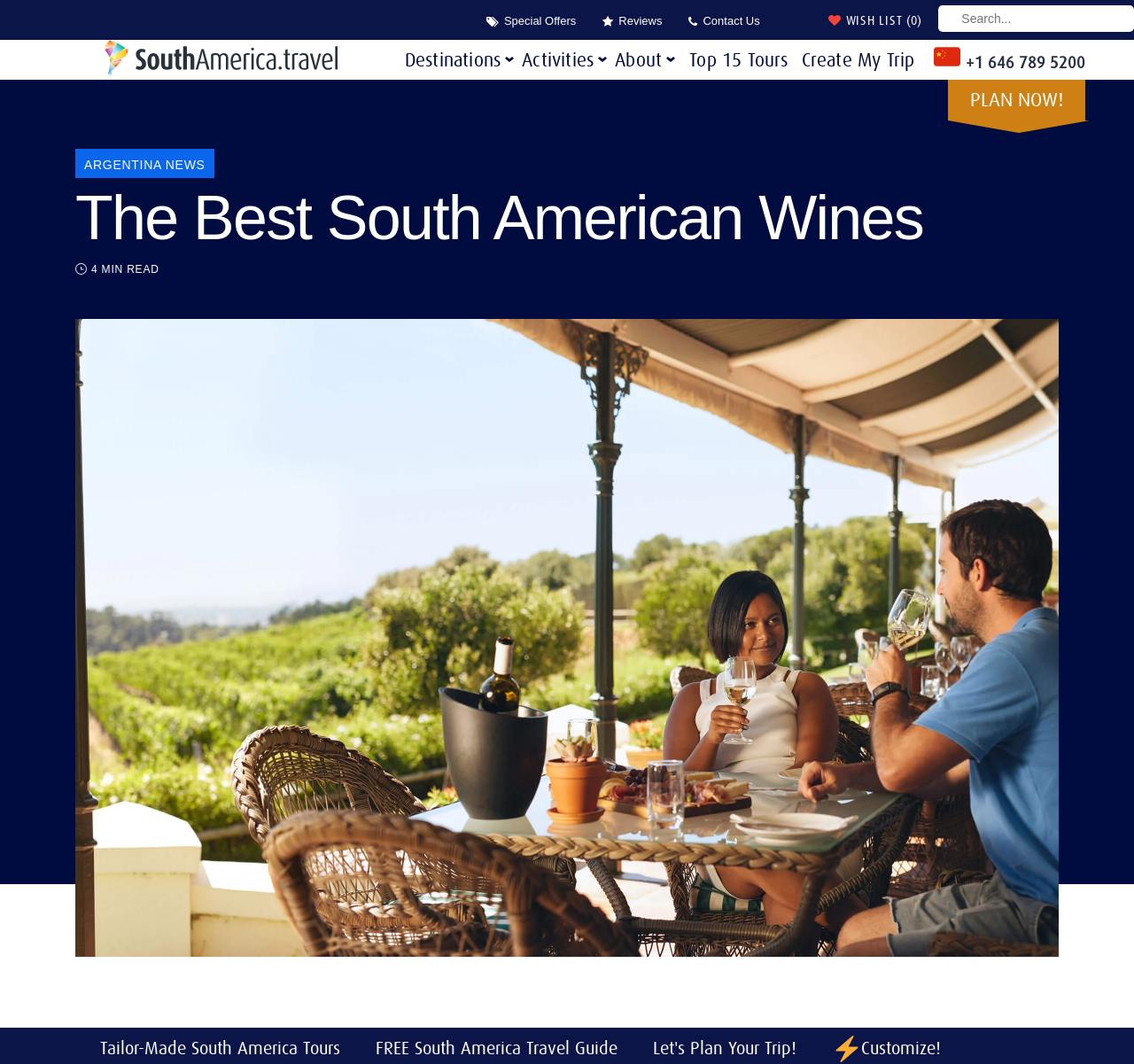Find the headline of the webpage and generate its text content.

The Best South American Wines